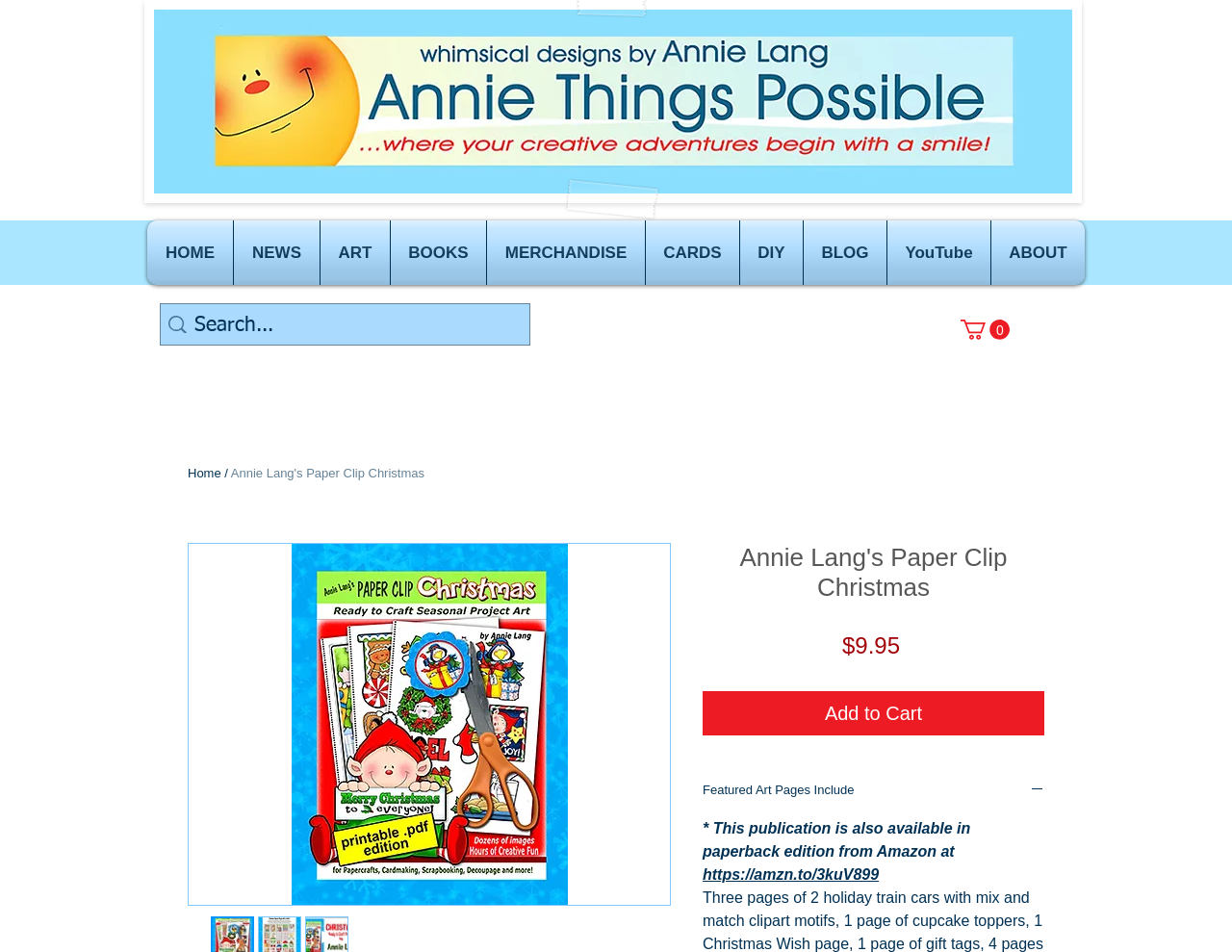Please determine the bounding box coordinates of the clickable area required to carry out the following instruction: "Add to Cart". The coordinates must be four float numbers between 0 and 1, represented as [left, top, right, bottom].

[0.57, 0.726, 0.848, 0.772]